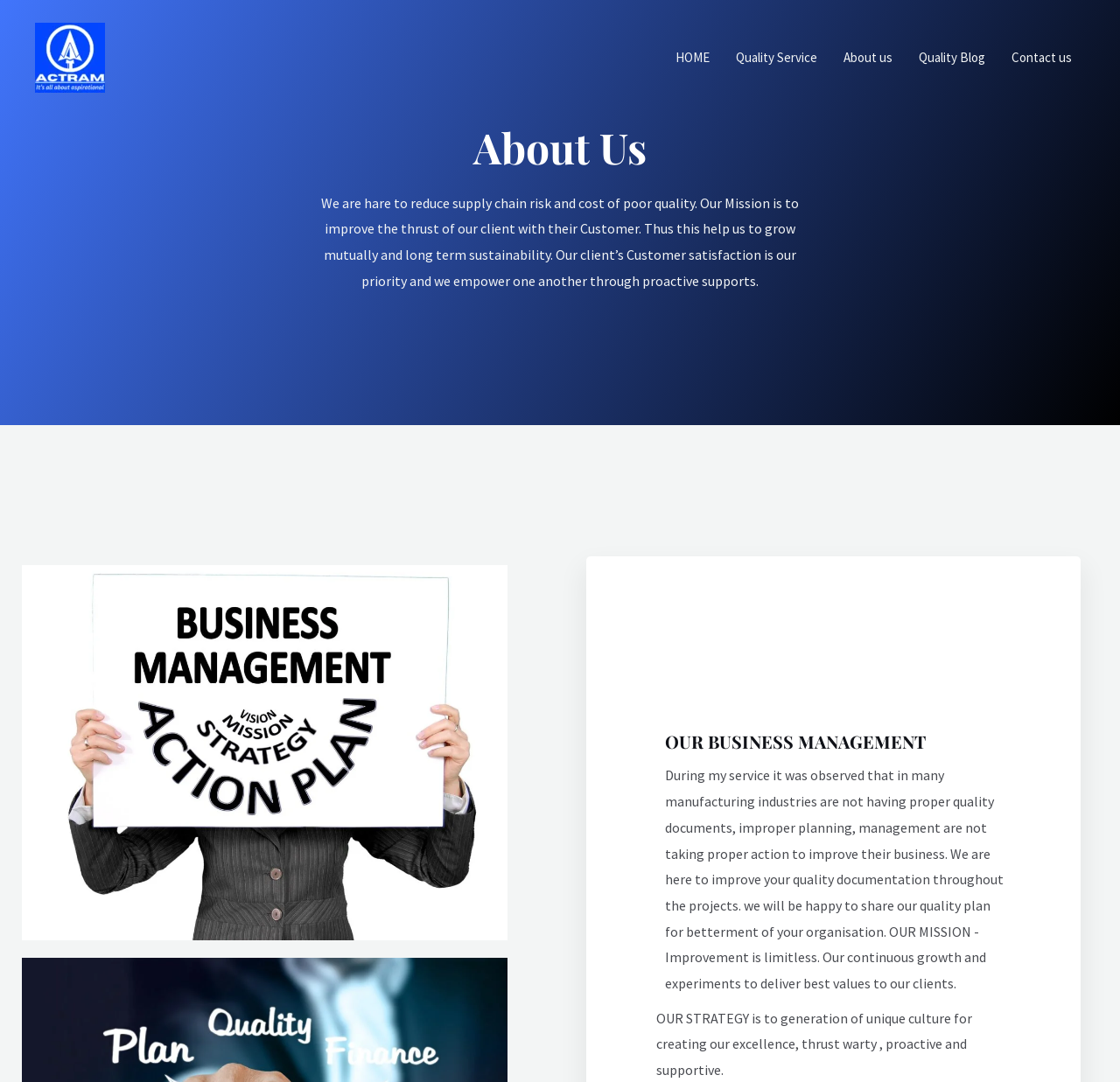Give a one-word or short-phrase answer to the following question: 
What is the company's strategy?

Generate unique culture